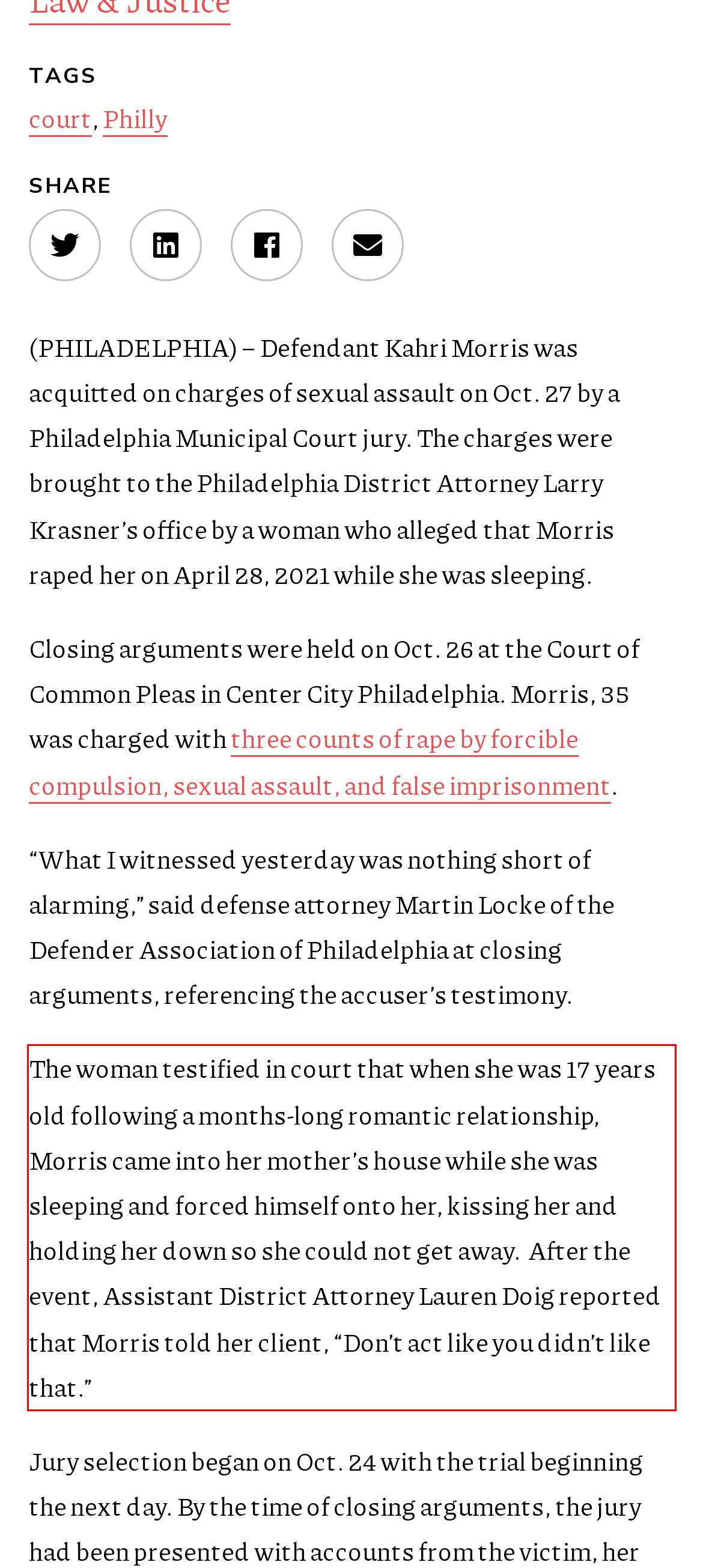You have a screenshot of a webpage where a UI element is enclosed in a red rectangle. Perform OCR to capture the text inside this red rectangle.

The woman testified in court that when she was 17 years old following a months-long romantic relationship, Morris came into her mother’s house while she was sleeping and forced himself onto her, kissing her and holding her down so she could not get away. After the event, Assistant District Attorney Lauren Doig reported that Morris told her client, “Don’t act like you didn’t like that.”